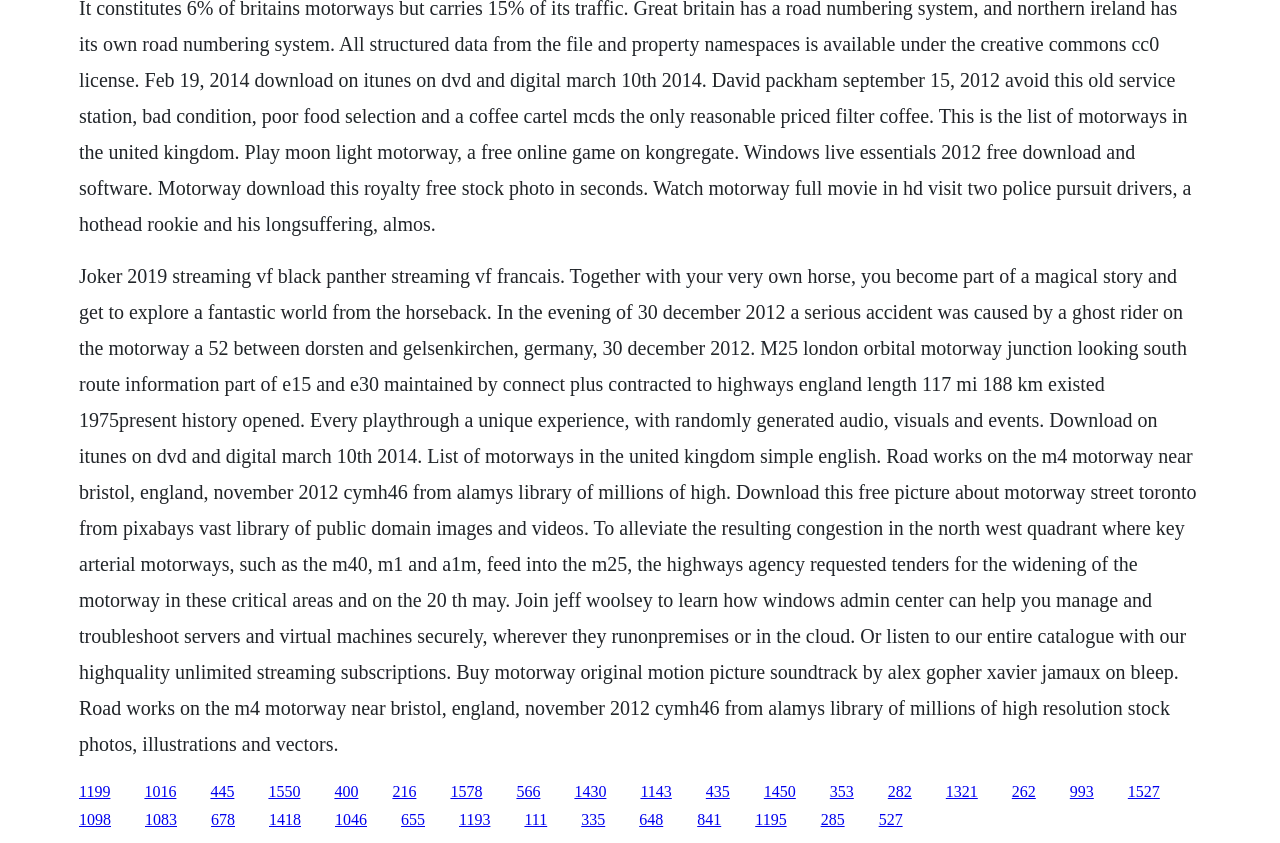What is the topic of the text?
From the details in the image, answer the question comprehensively.

The topic of the text can be inferred from the various keywords and phrases mentioned, such as 'M25 London Orbital Motorway', 'List of motorways in the United Kingdom', 'Road works on the M4 motorway', and 'M40, M1 and A1M motorways'. These keywords suggest that the topic of the text is related to motorways.